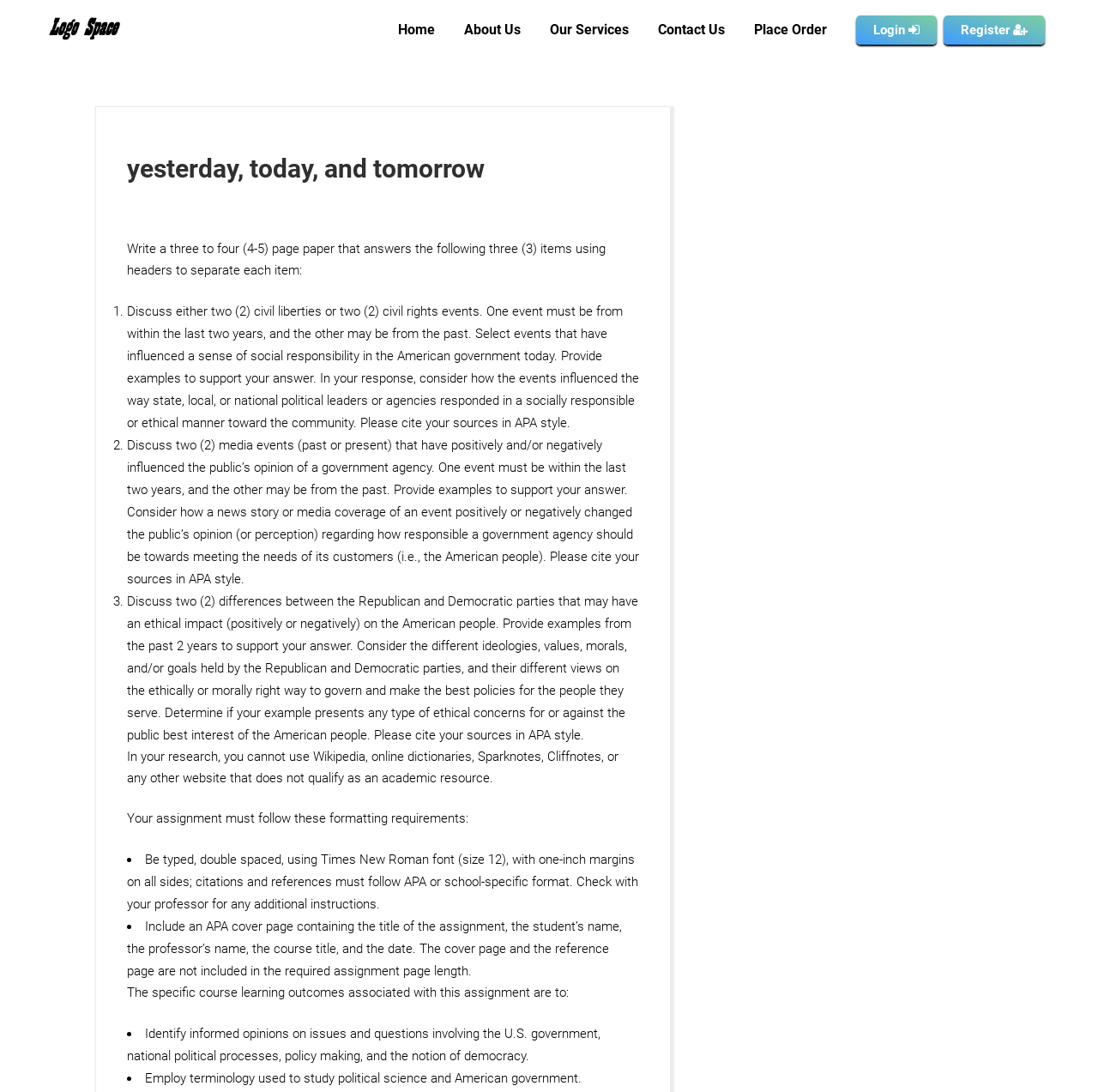Produce an extensive caption that describes everything on the webpage.

This webpage appears to be an academic assignment page, likely from an online course or educational platform. At the top, there are five identical logo images aligned horizontally, taking up a small portion of the screen. Below the logos, there is a layout table with a login and register link on the right side, separated by a small gap.

The main content of the page is divided into sections, with a heading "yesterday, today, and tomorrow" at the top. Below the heading, there is a brief instruction for a three to four-page paper, followed by three numbered items with detailed descriptions. Each item is a discussion topic related to civil liberties, media events, and political parties, with specific requirements and guidelines.

The text is organized in a clear and structured manner, with headings, paragraphs, and bullet points. There are no images other than the logos at the top. The layout is clean, with ample whitespace between sections, making it easy to read and follow.

On the top navigation bar, there are five links: Home, About Us, Our Services, Contact Us, and Place Order. These links are evenly spaced and take up the entire width of the screen.